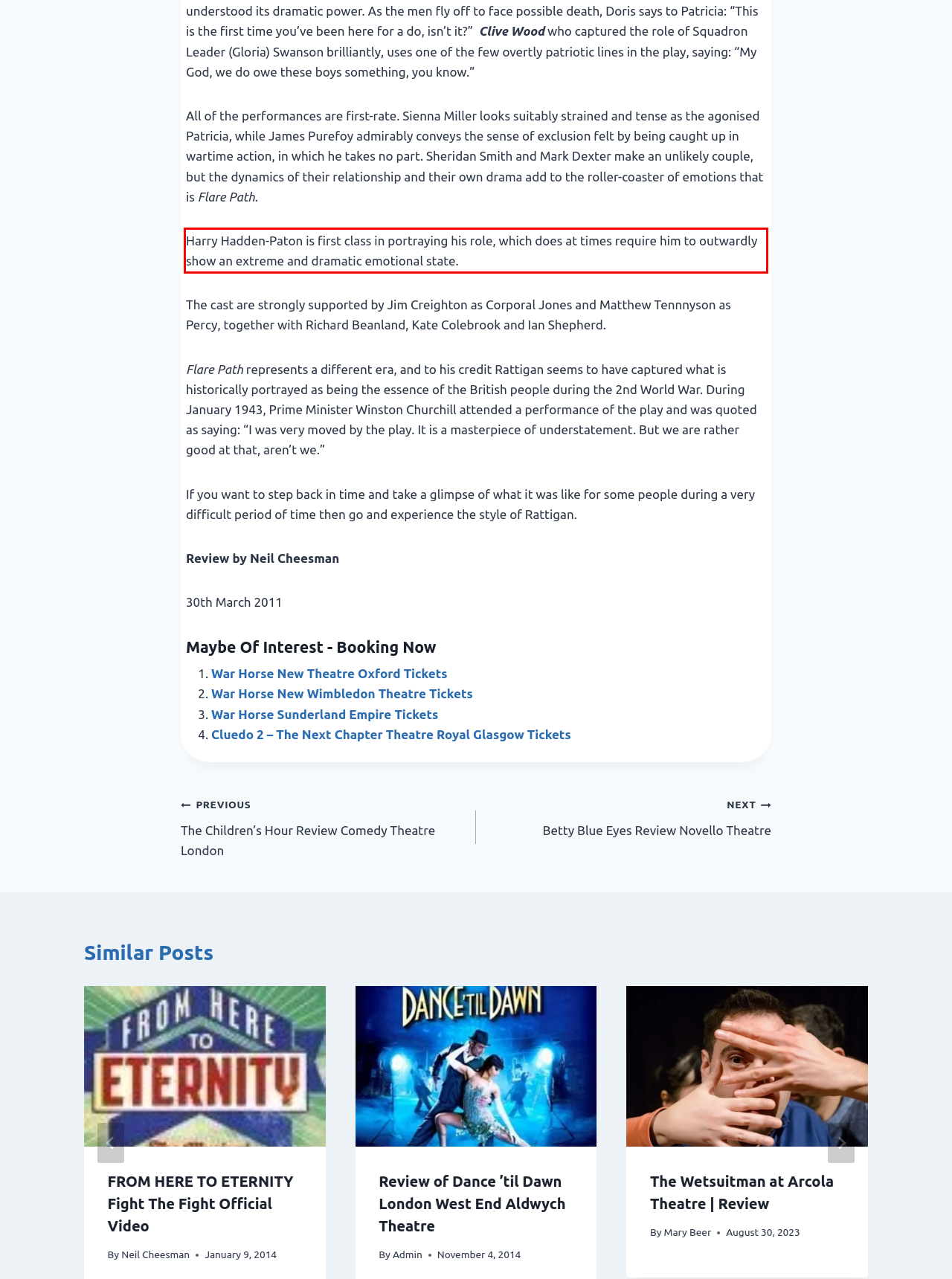Examine the webpage screenshot and use OCR to obtain the text inside the red bounding box.

Harry Hadden-Paton is first class in portraying his role, which does at times require him to outwardly show an extreme and dramatic emotional state.